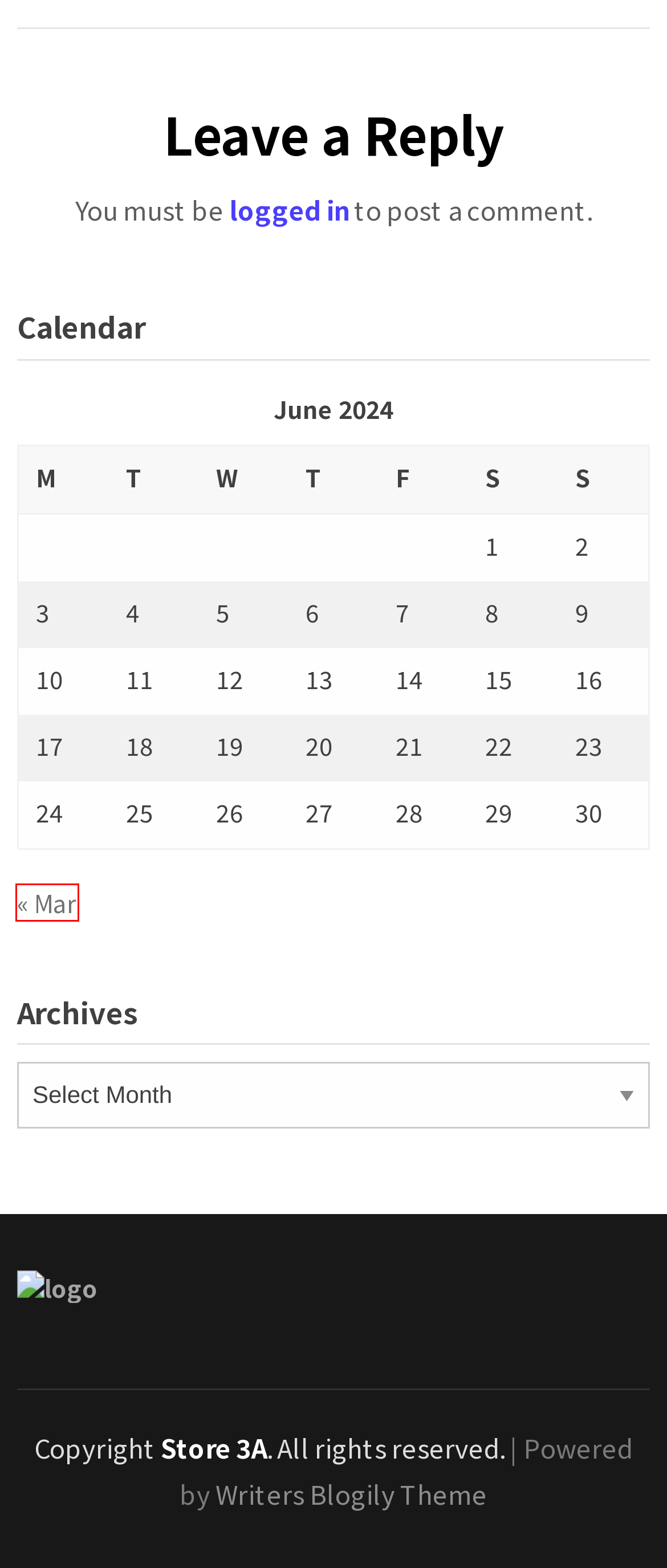Consider the screenshot of a webpage with a red bounding box around an element. Select the webpage description that best corresponds to the new page after clicking the element inside the red bounding box. Here are the candidates:
A. March 2024 - Store 3A
B. Safe online shopping - Store 3A
C. Writers Blogily | Premium WordPress Theme
D. Log In ‹ Store 3A — WordPress
E. Upholstered bedhead Archives - Store 3A
F. Cain, Author at Store 3A
G. Store 3A - Store 3A
H. Padded bedheads Archives - Store 3A

A